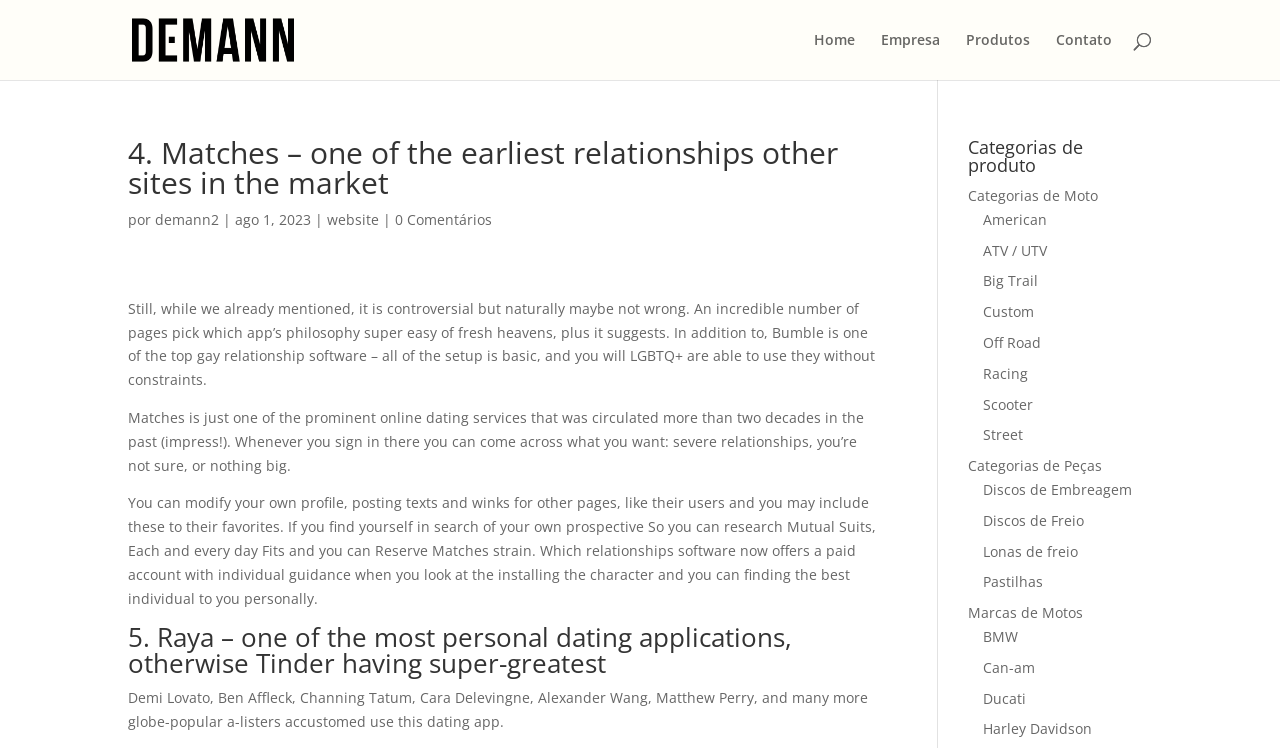Identify the bounding box coordinates of the section that should be clicked to achieve the task described: "Click on the Demann link".

[0.103, 0.038, 0.23, 0.064]